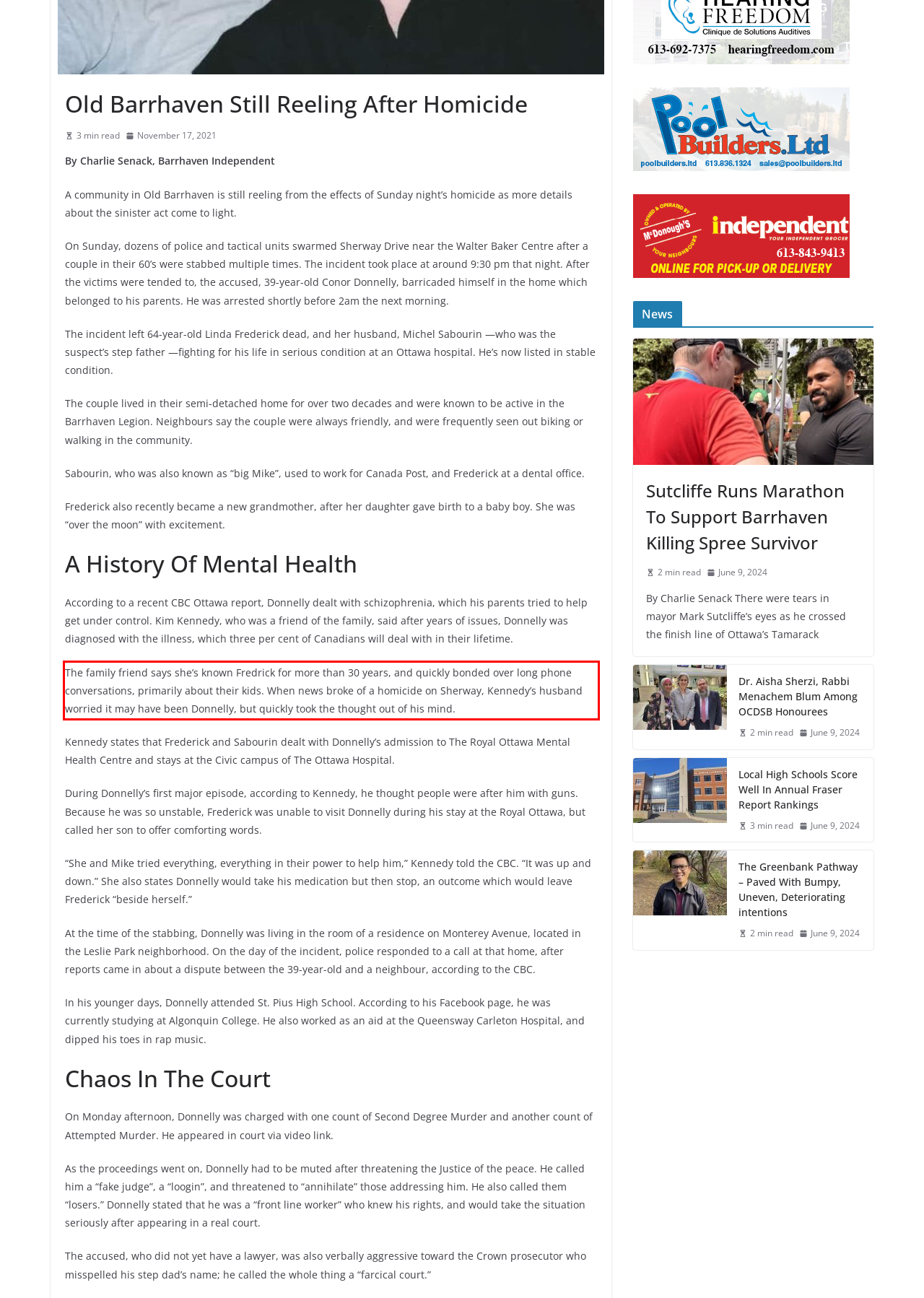Look at the screenshot of the webpage, locate the red rectangle bounding box, and generate the text content that it contains.

The family friend says she’s known Fredrick for more than 30 years, and quickly bonded over long phone conversations, primarily about their kids. When news broke of a homicide on Sherway, Kennedy’s husband worried it may have been Donnelly, but quickly took the thought out of his mind.